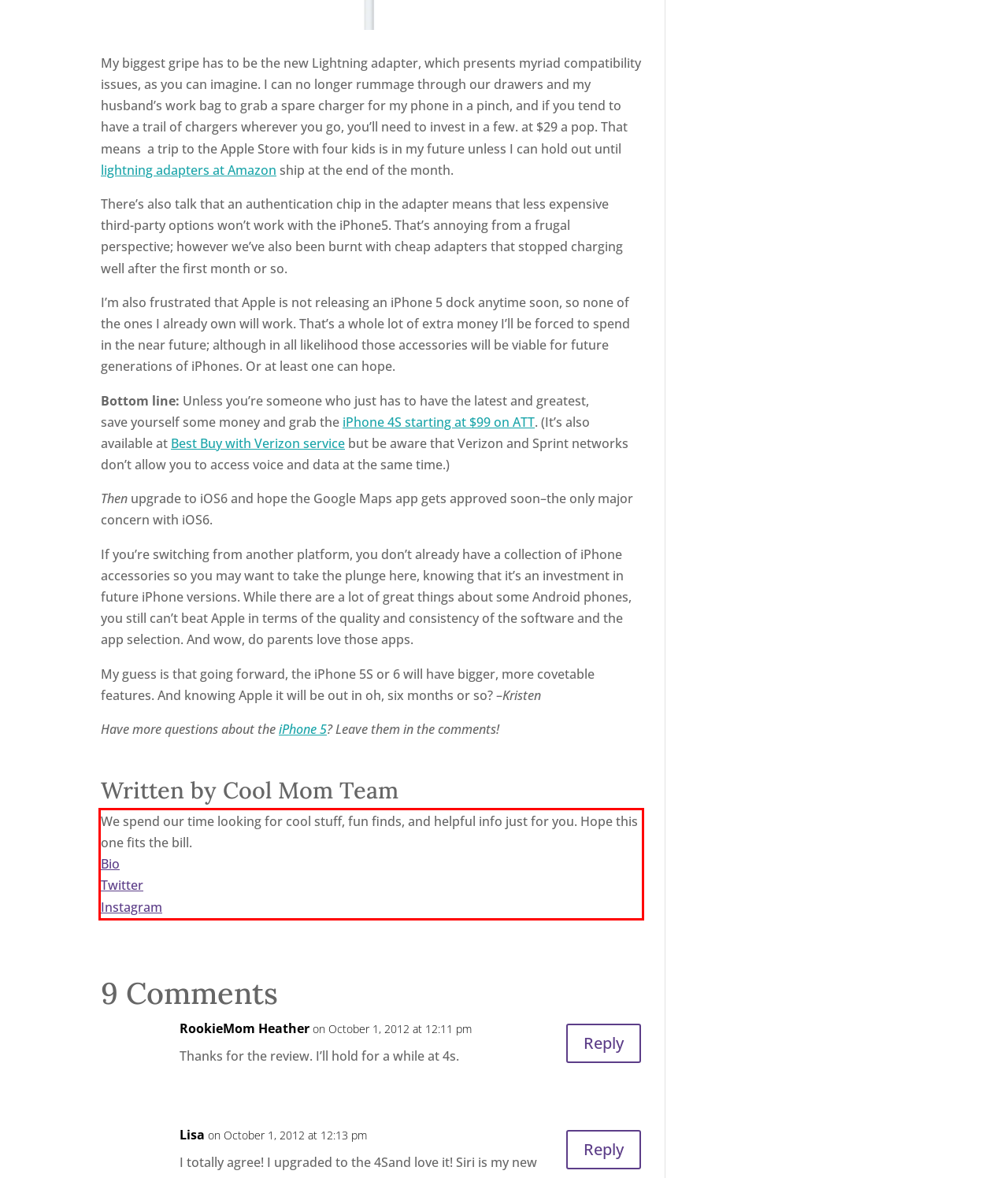Examine the screenshot of the webpage, locate the red bounding box, and perform OCR to extract the text contained within it.

We spend our time looking for cool stuff, fun finds, and helpful info just for you. Hope this one fits the bill. Bio Twitter Instagram